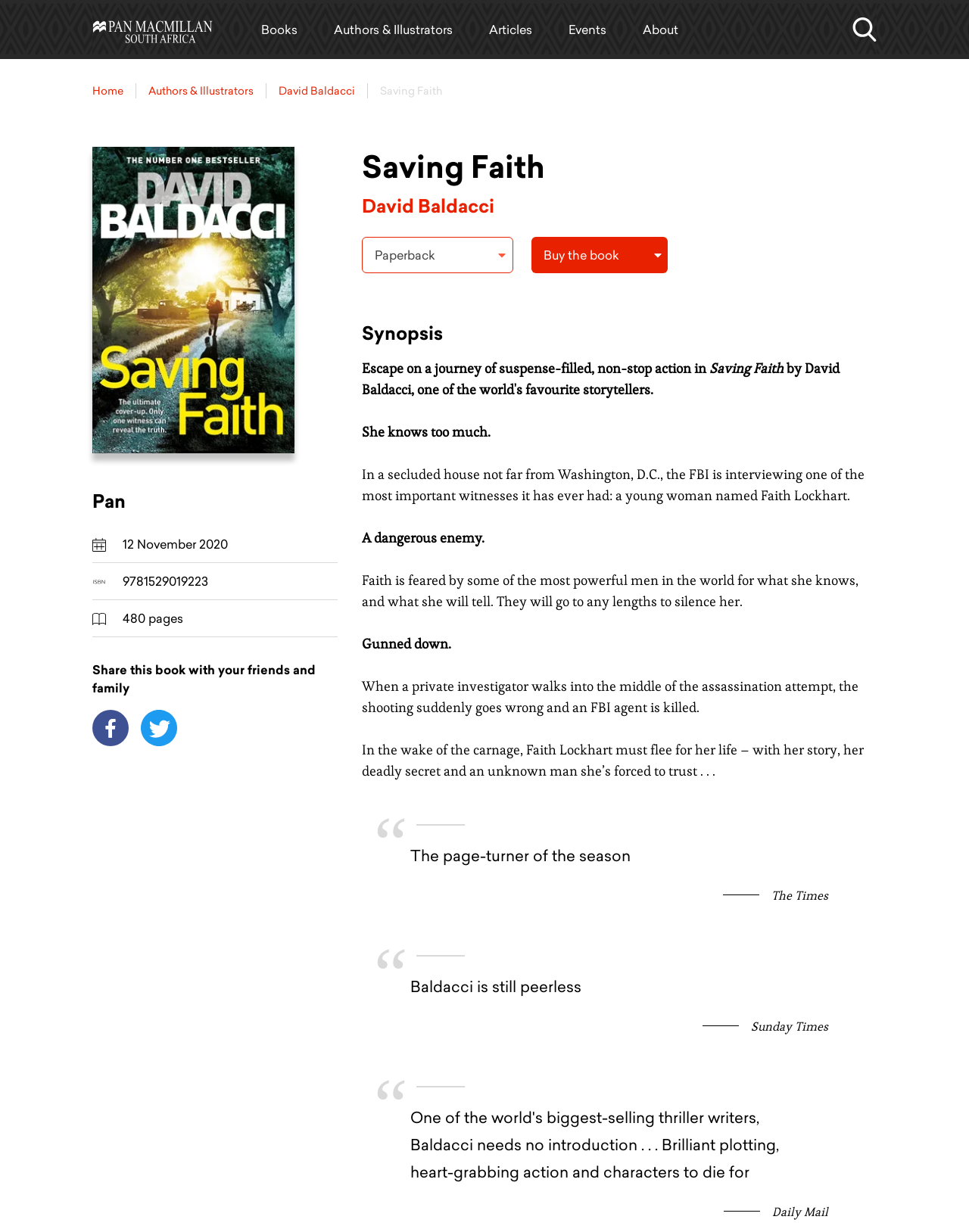Provide a short answer to the following question with just one word or phrase: What is the title of the book?

Saving Faith